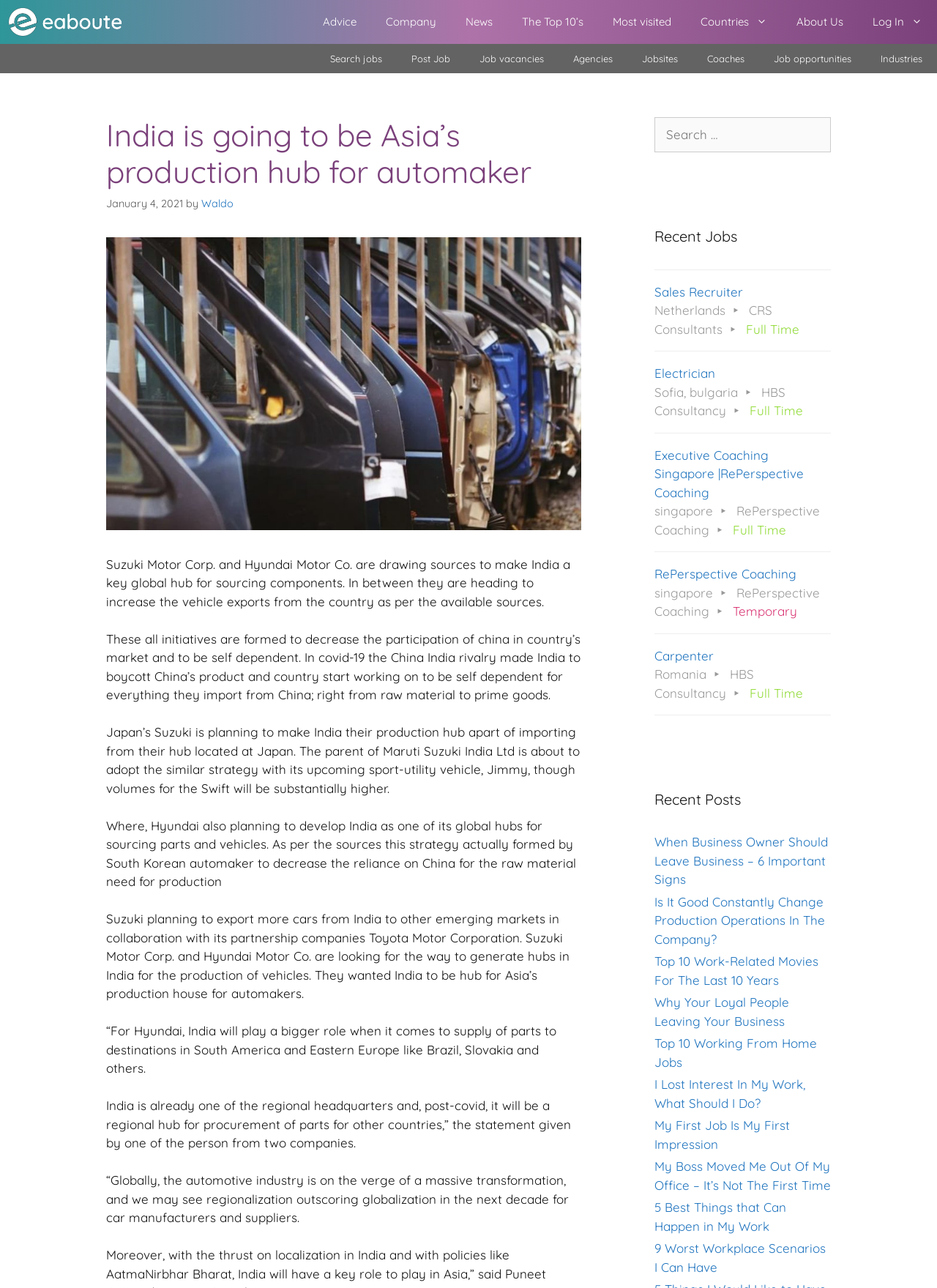Please provide a comprehensive response to the question below by analyzing the image: 
What is the main topic of this webpage?

Based on the webpage content, it is clear that the main topic is about India becoming a key global hub for sourcing components and increasing vehicle exports, with Suzuki Motor Corp. and Hyundai Motor Co. playing a significant role in this initiative.